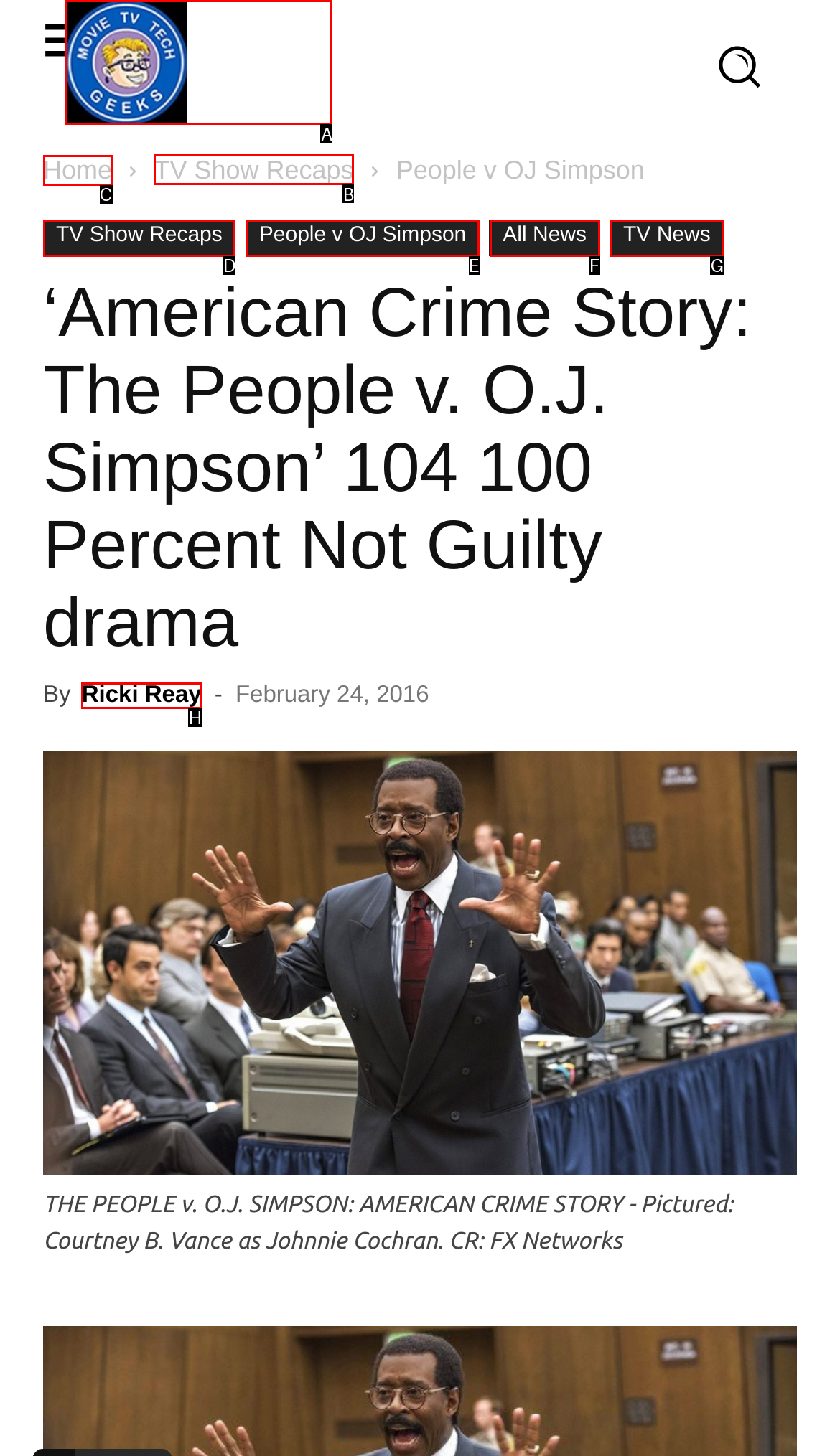Pick the HTML element that should be clicked to execute the task: Click the 'TV Show Recaps' link
Respond with the letter corresponding to the correct choice.

B